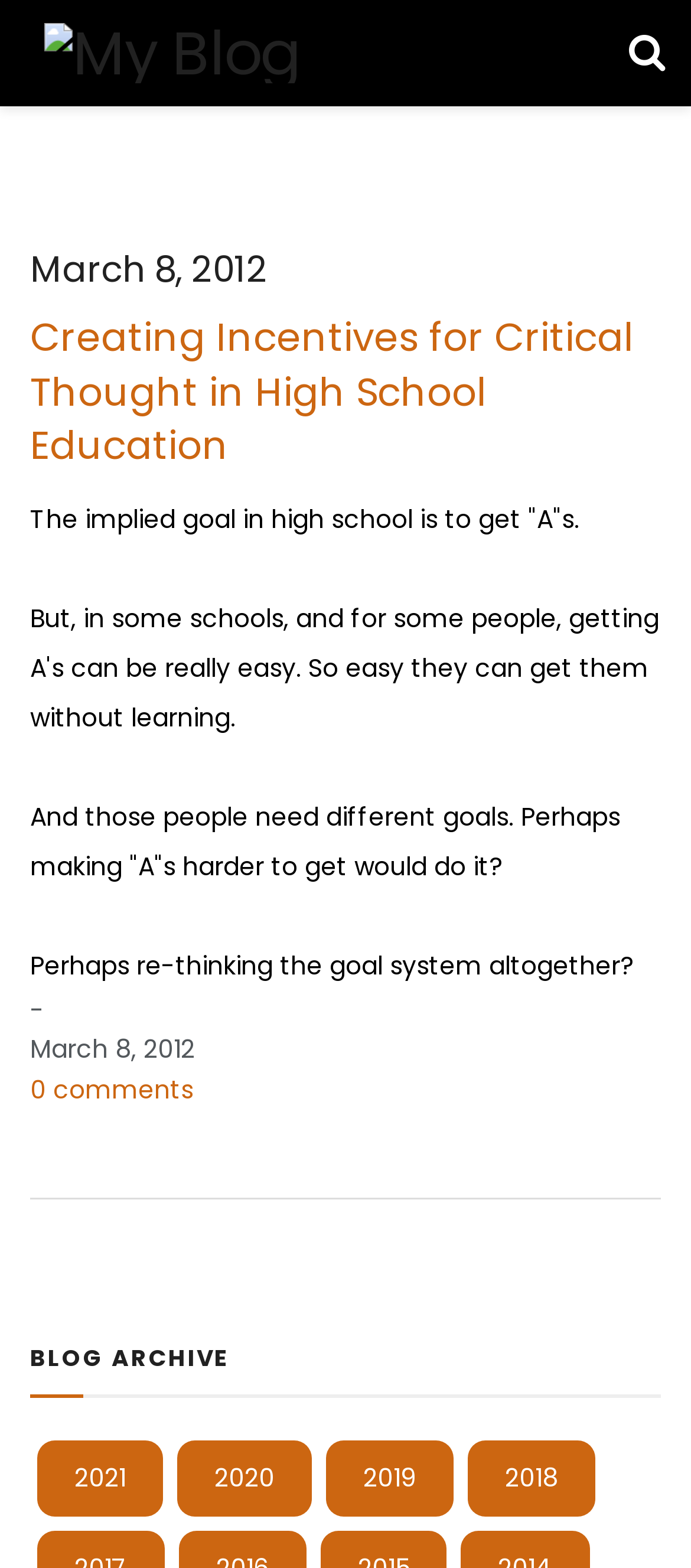Summarize the contents and layout of the webpage in detail.

The webpage appears to be a blog post titled "Creating Incentives for Critical Thought in High School Education" dated March 8, 2012. At the top left, there is a link to "My Blog" accompanied by an image, which is likely the blog's logo. 

To the right of the logo, there is a small icon represented by '\uf002'. Below the logo, there are two headings: the date "March 8, 2012" and the title of the blog post. The title is also a link. 

The main content of the blog post is divided into four paragraphs. The first paragraph starts with the sentence "The implied goal in high school is to get 'A's." The following paragraphs discuss alternative goals and rethinking the goal system. 

At the bottom of the page, there is a section showing the number of comments, which is zero. Below that, there is a list marker, likely indicating the start of a list or archive section. The heading "BLOG ARCHIVE" follows, and below that, there are links to different years, ranging from 2018 to 2021, likely representing the blog's archives.